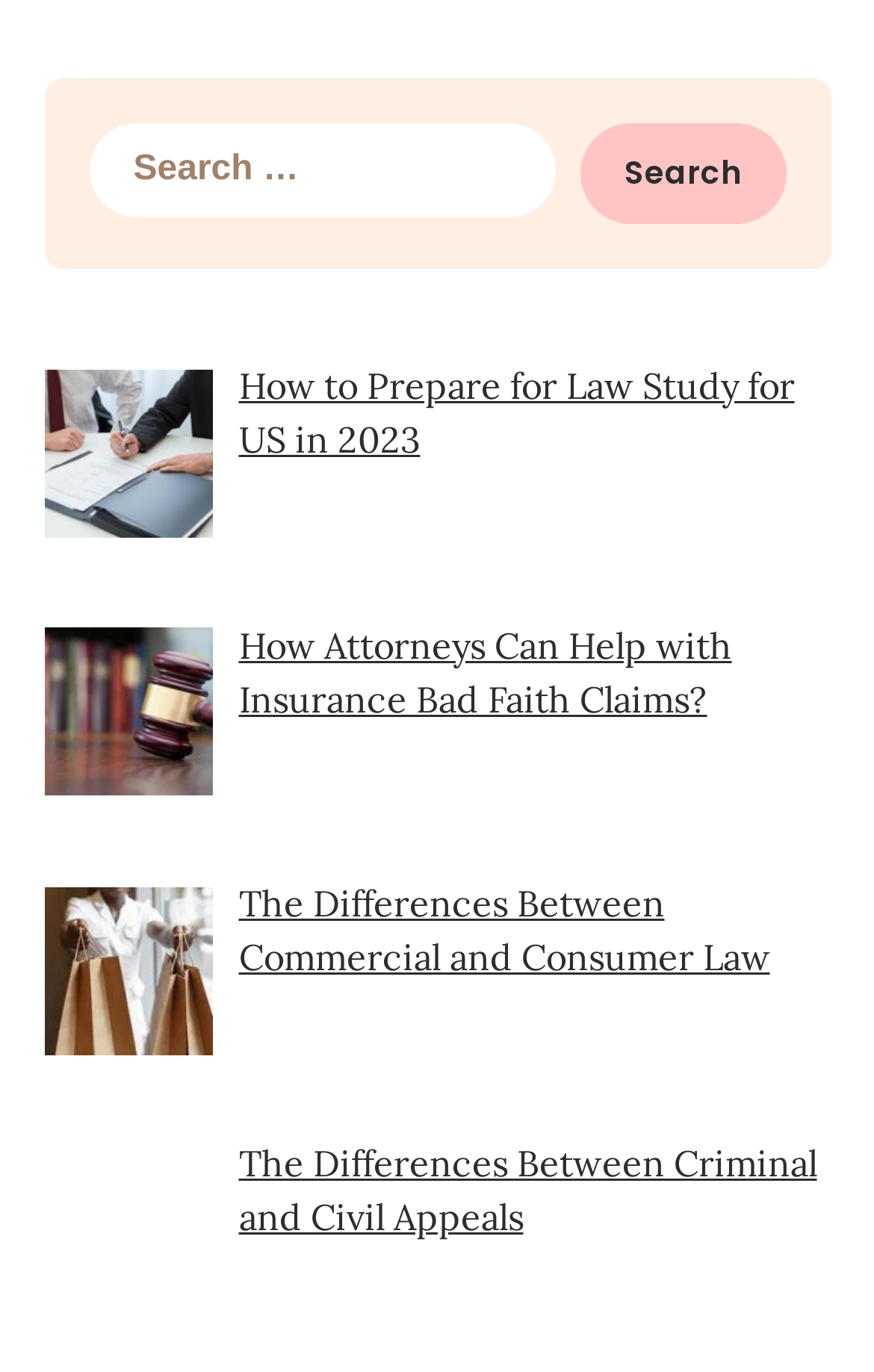What is the purpose of the search box?
Based on the image, give a concise answer in the form of a single word or short phrase.

Search for content